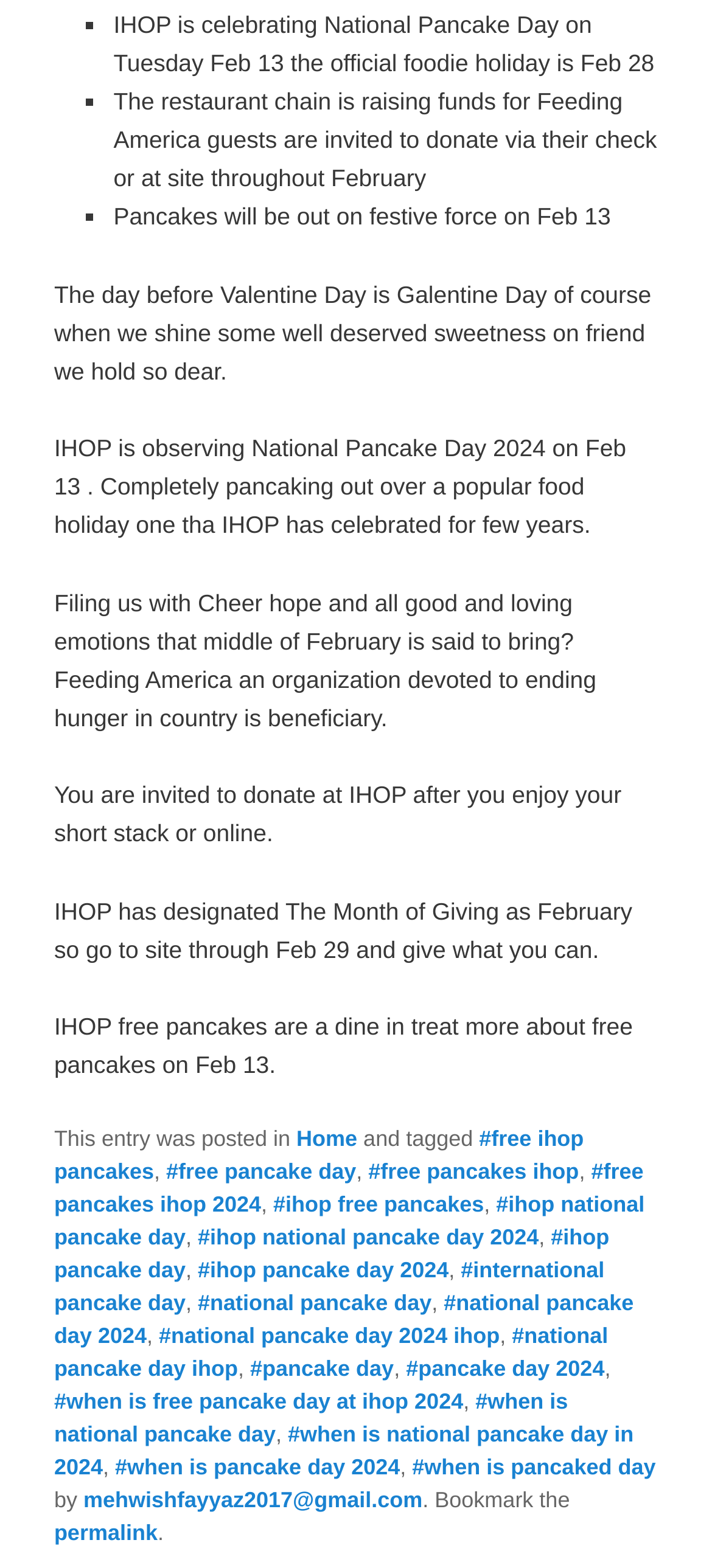Please study the image and answer the question comprehensively:
What is the Month of Giving designated by IHOP?

According to the webpage, IHOP has designated February as the Month of Giving, as mentioned in the text 'IHOP has designated The Month of Giving as February so go to site through Feb 29 and give what you can'.